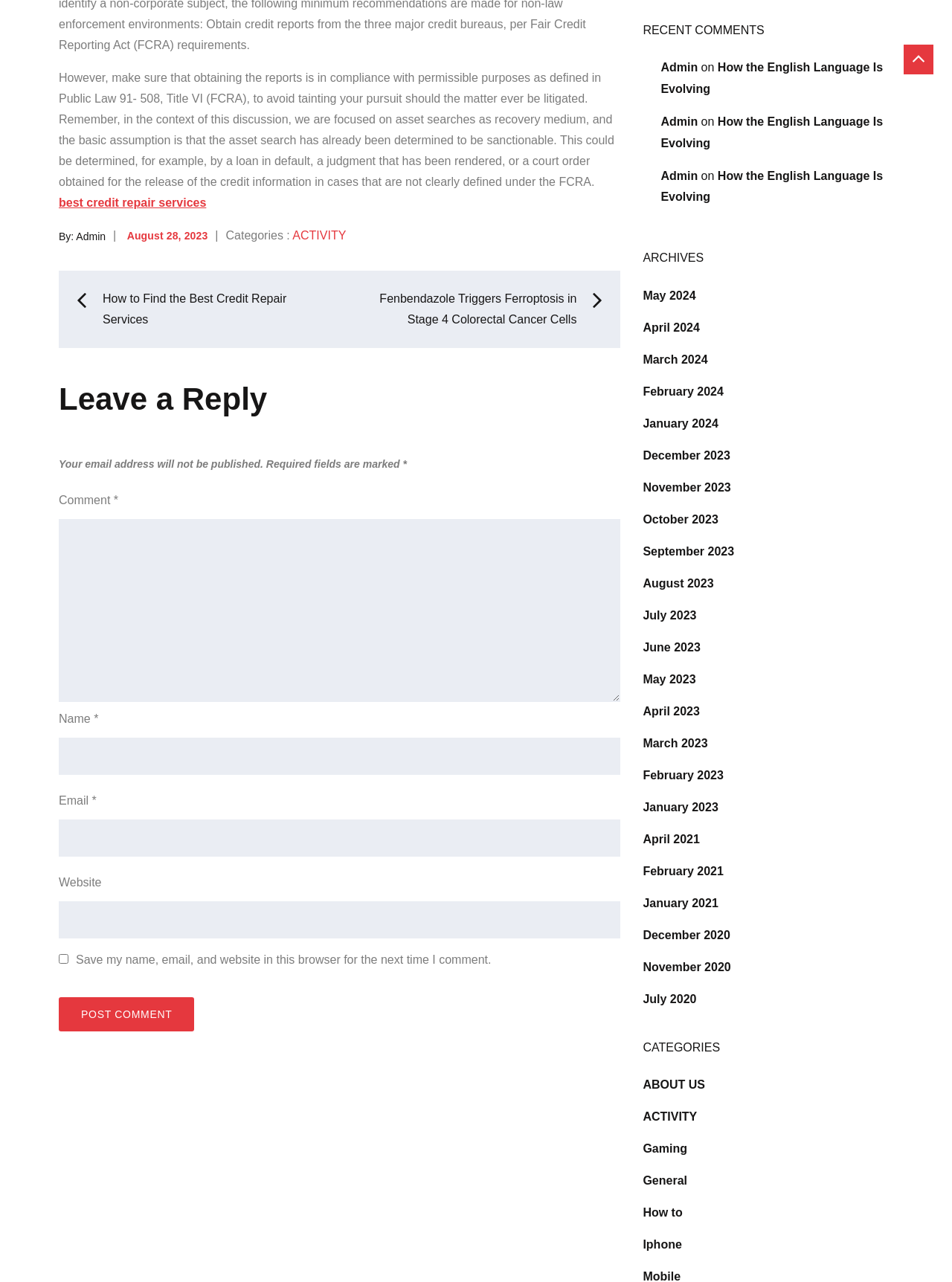Highlight the bounding box coordinates of the region I should click on to meet the following instruction: "Go to archives".

[0.675, 0.195, 0.938, 0.208]